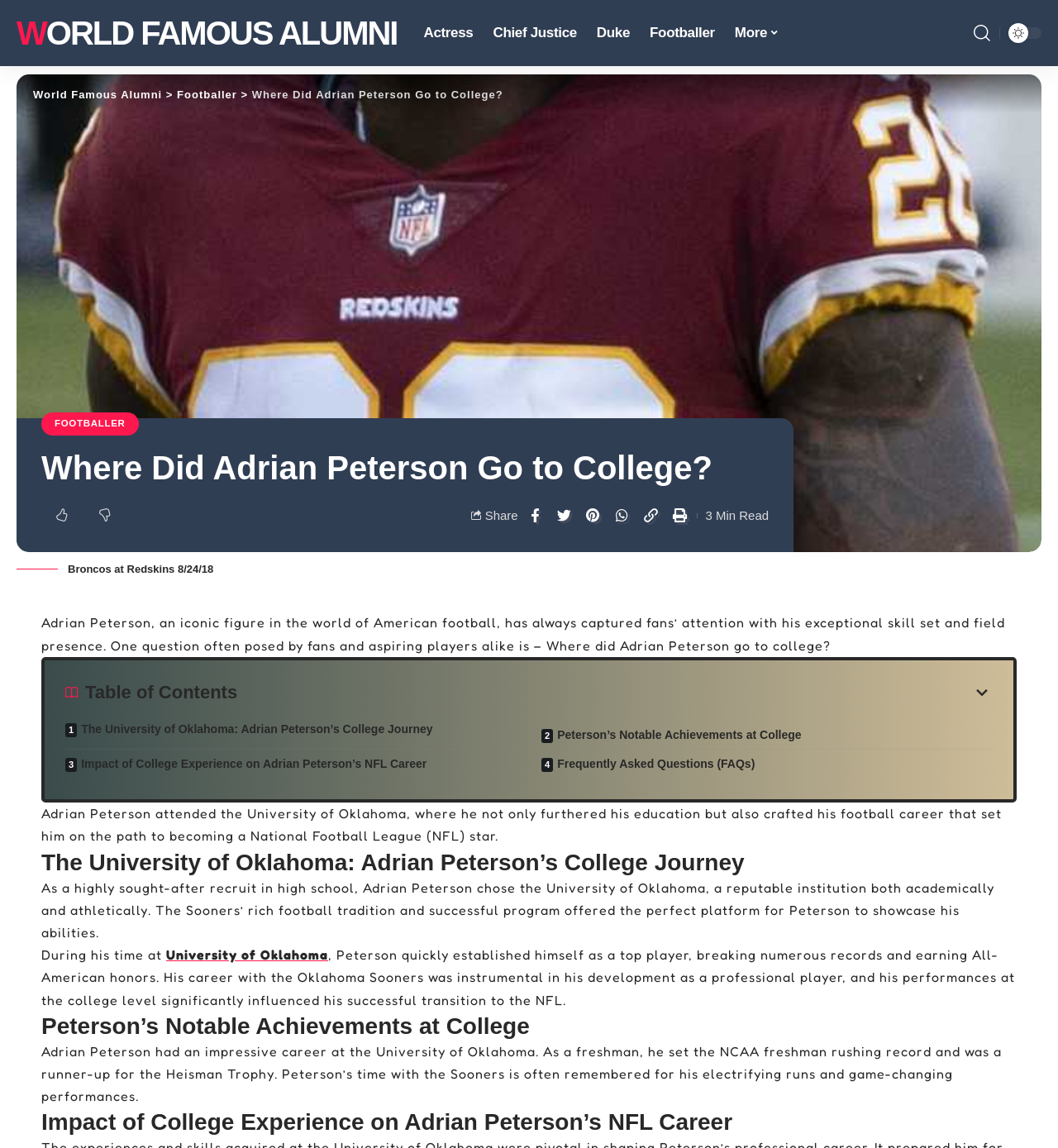Extract the primary headline from the webpage and present its text.

Where Did Adrian Peterson Go to College?